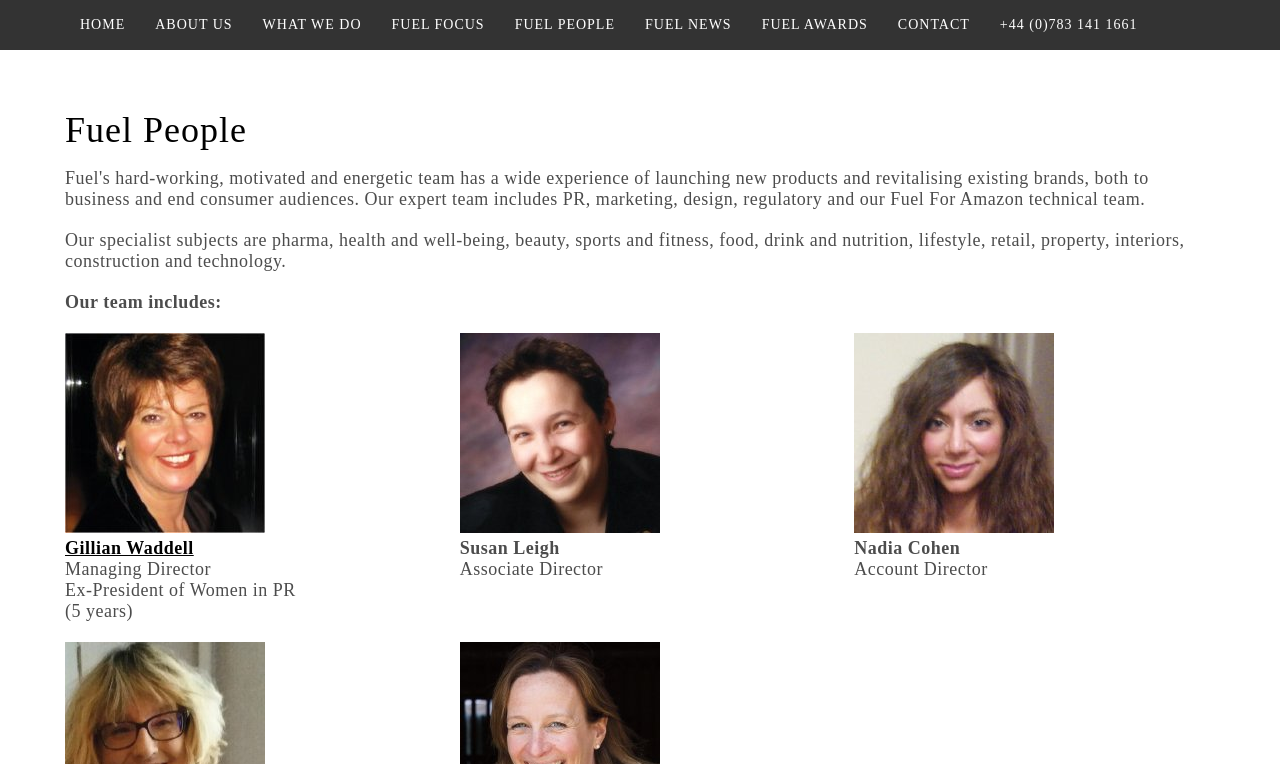Determine the bounding box coordinates of the clickable region to execute the instruction: "Read about Nadia Cohen". The coordinates should be four float numbers between 0 and 1, denoted as [left, top, right, bottom].

[0.667, 0.704, 0.75, 0.73]